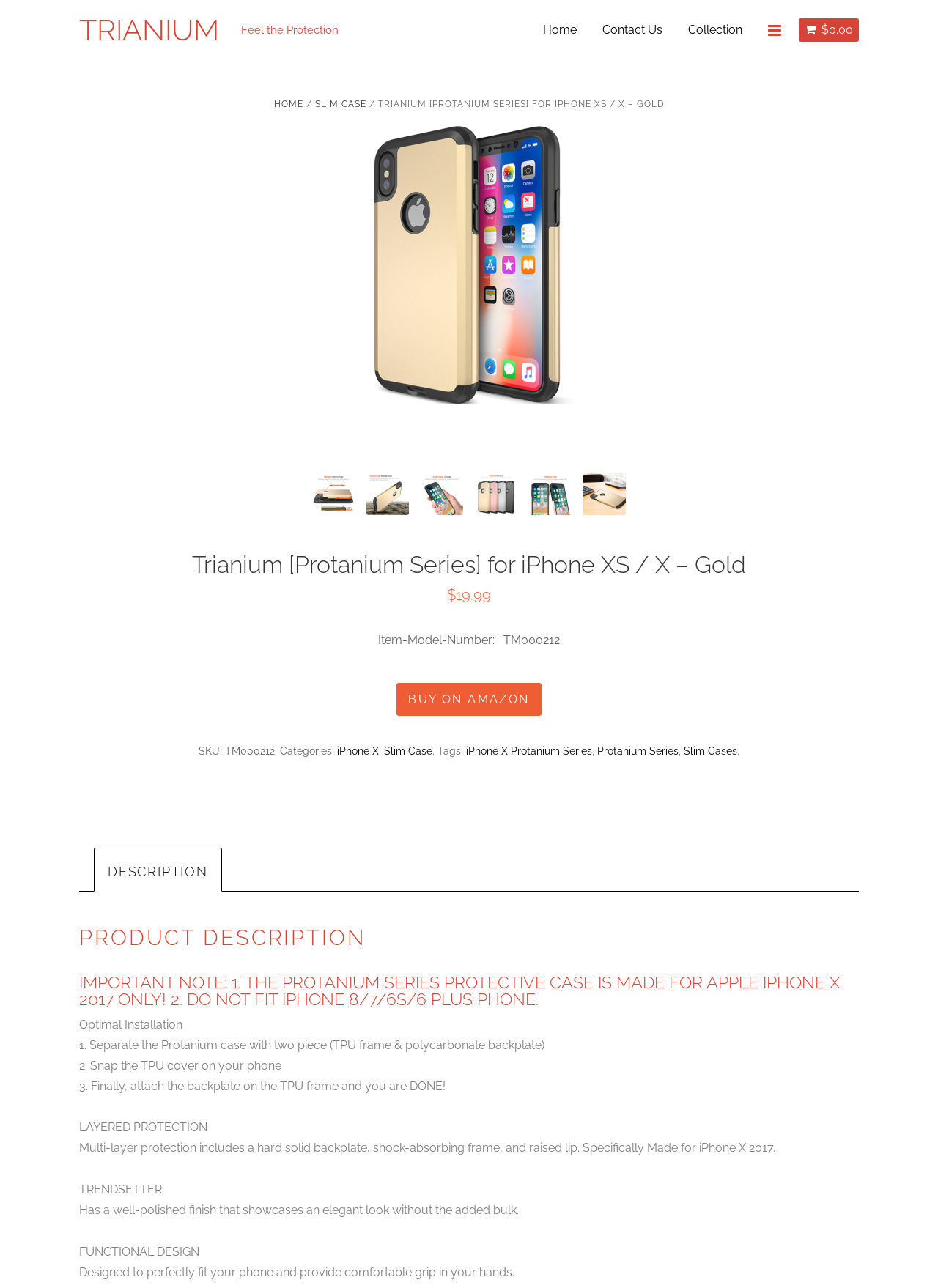Could you please study the image and provide a detailed answer to the question:
What is the price of this iPhone case?

The price of the iPhone case is mentioned on the webpage as '$19.99', which is located below the product image and above the 'BUY ON AMAZON' button.